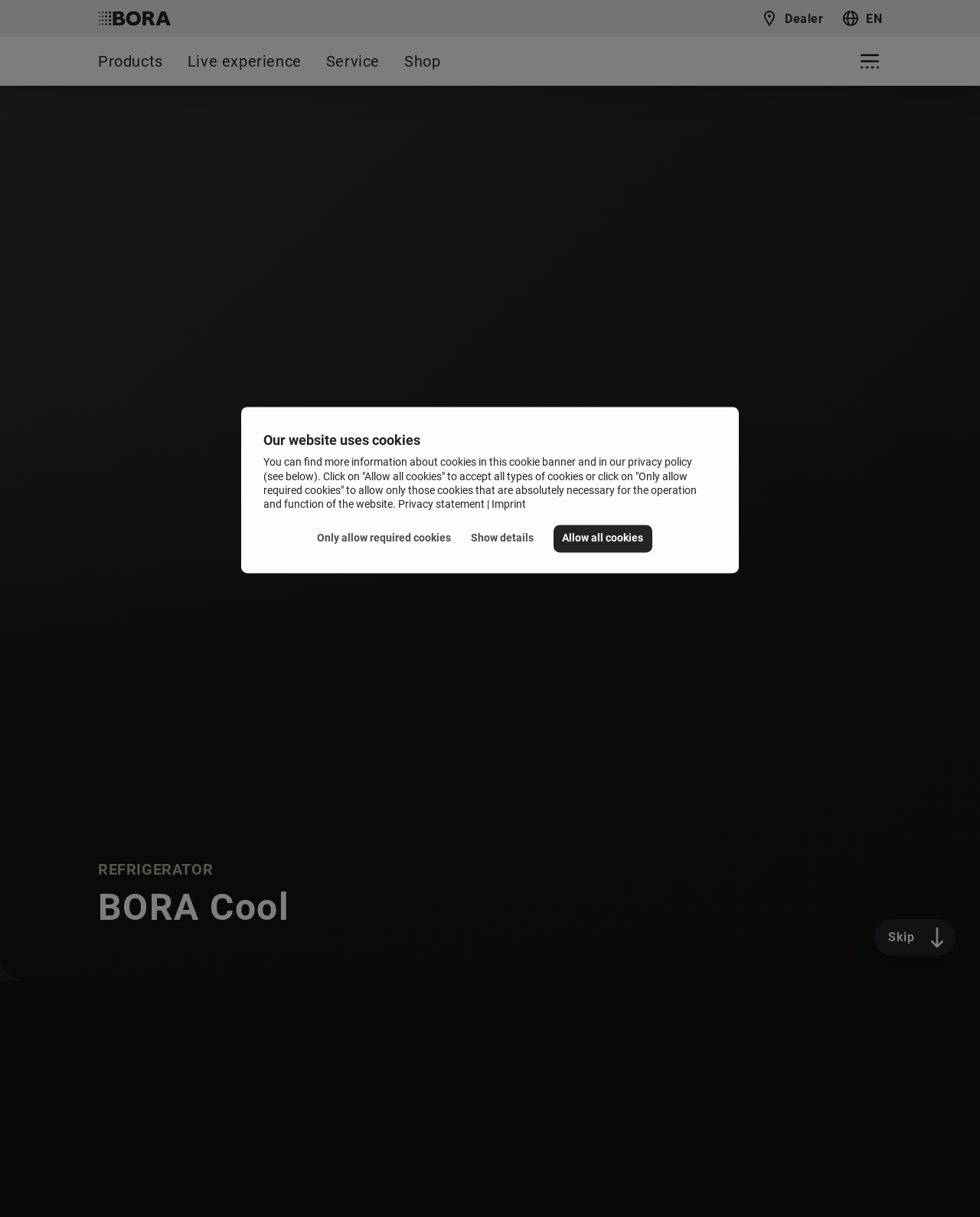Give the bounding box coordinates for the element described by: "parent_node: Products aria-label="Menu"".

[0.875, 0.04, 0.9, 0.06]